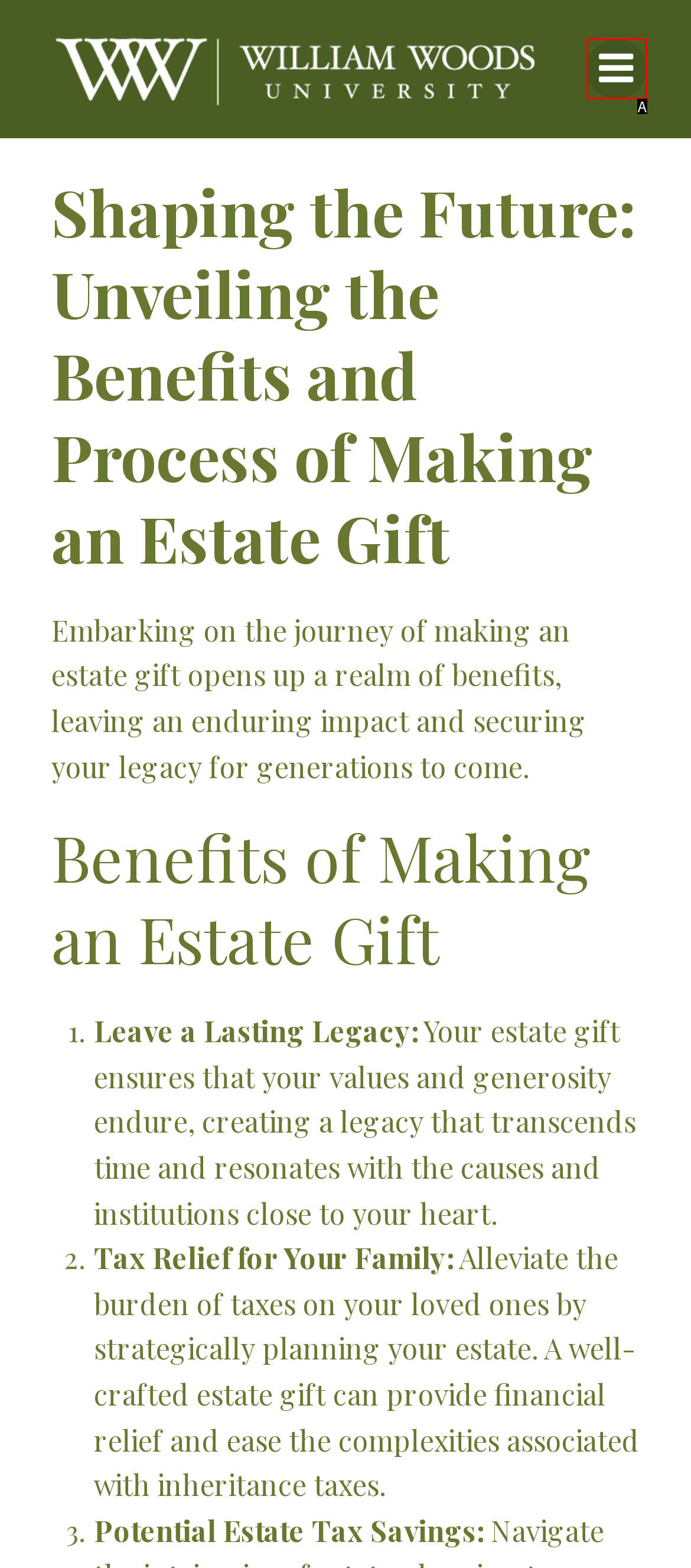Select the letter that corresponds to the description: title="Menu". Provide your answer using the option's letter.

A